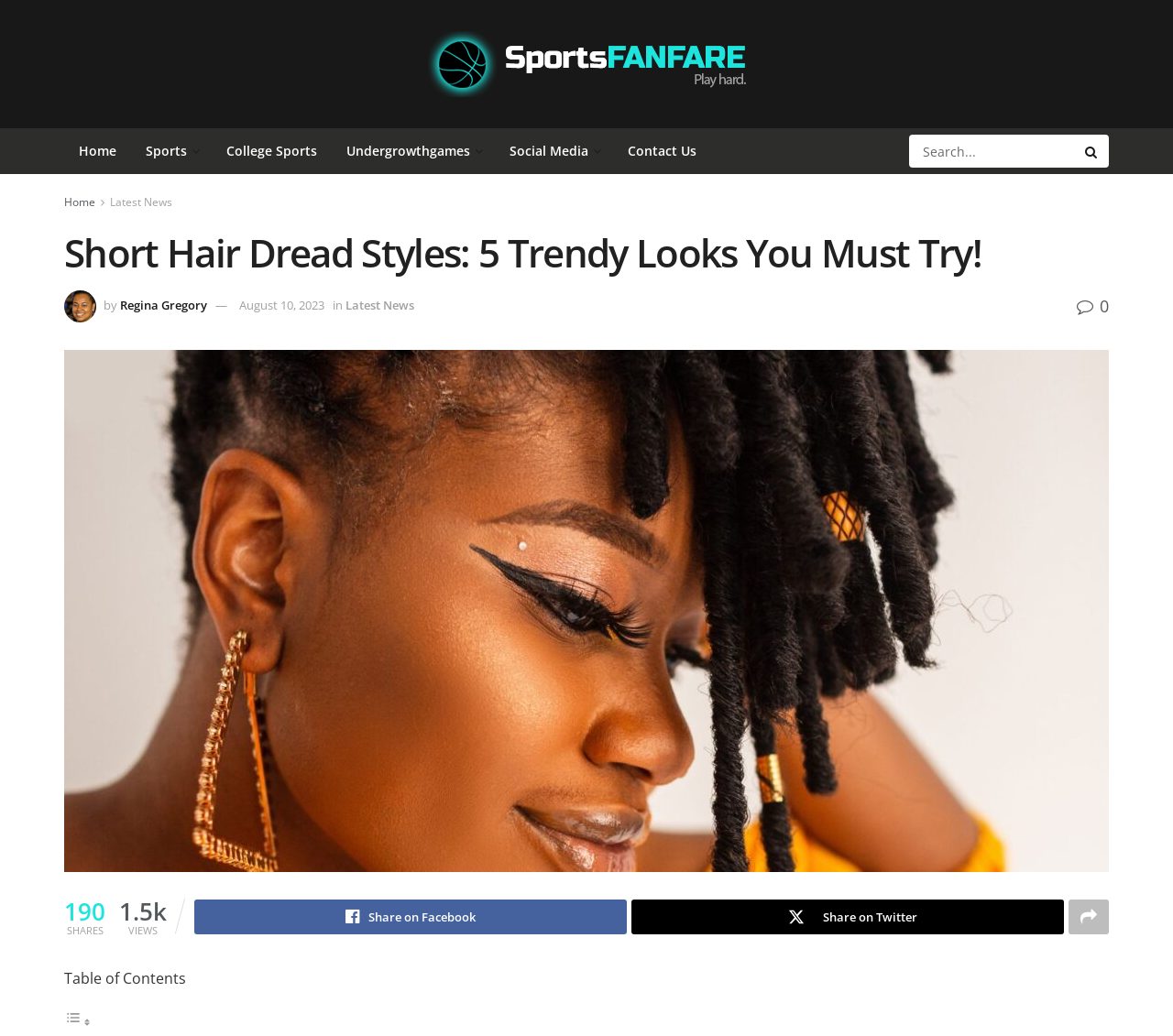Answer the question below using just one word or a short phrase: 
How many views does the article have?

1.5k